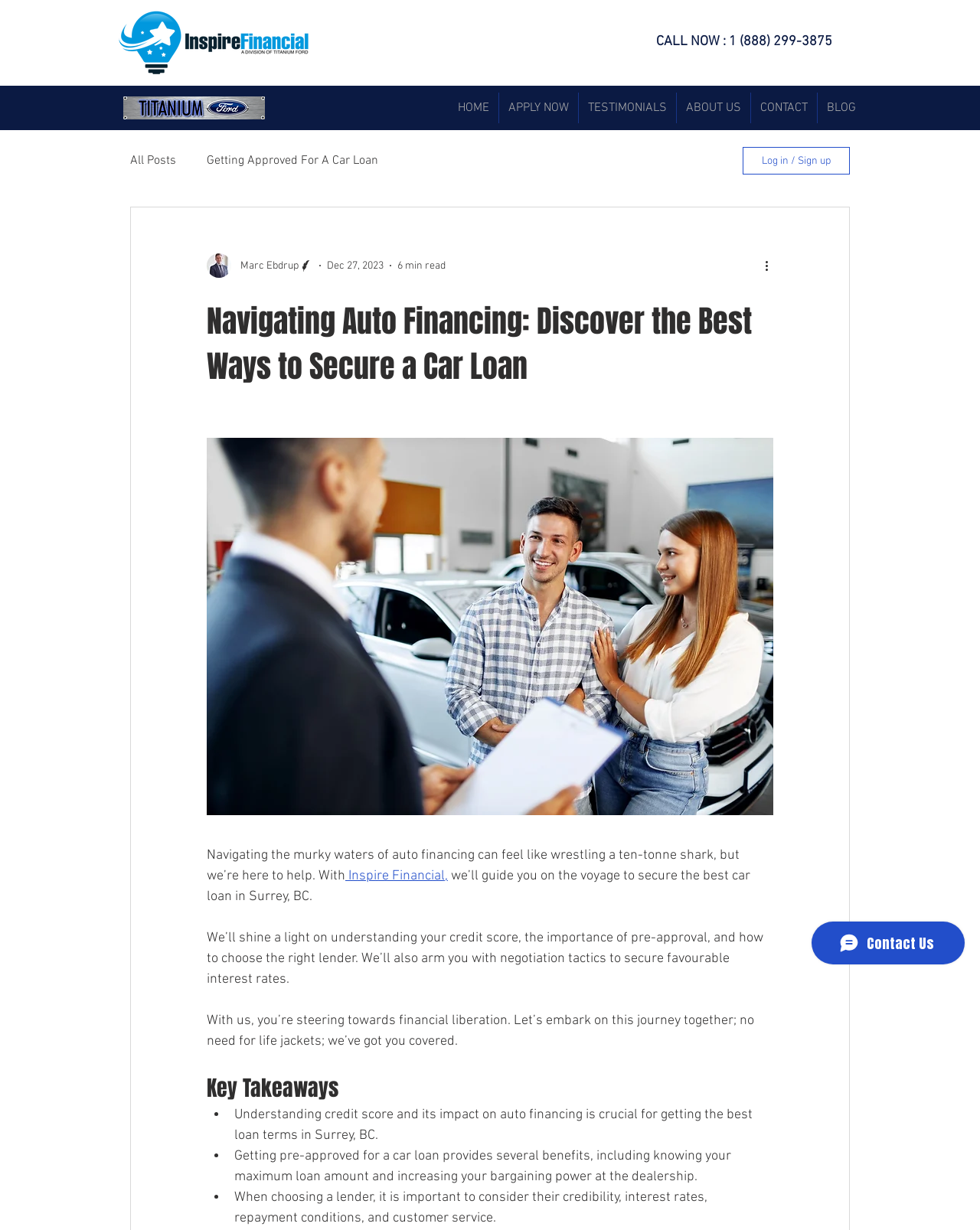Please determine the bounding box coordinates of the section I need to click to accomplish this instruction: "Navigate to the HOME page".

[0.458, 0.075, 0.509, 0.1]